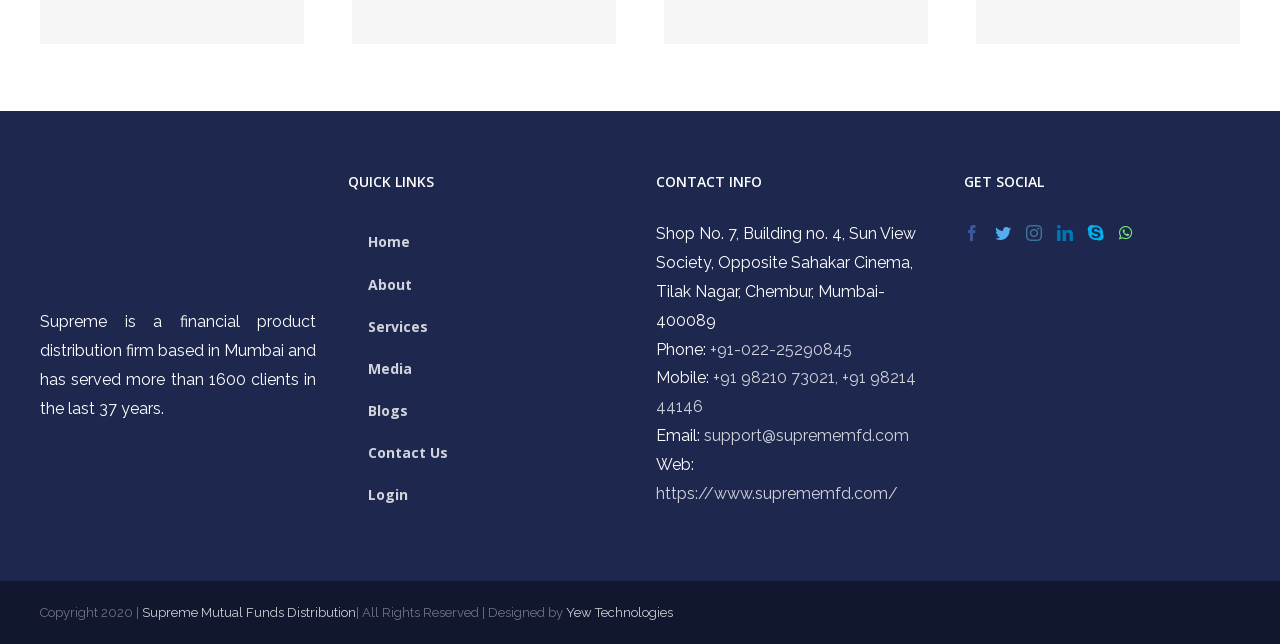Please locate the bounding box coordinates for the element that should be clicked to achieve the following instruction: "View posts from September 2020". Ensure the coordinates are given as four float numbers between 0 and 1, i.e., [left, top, right, bottom].

None